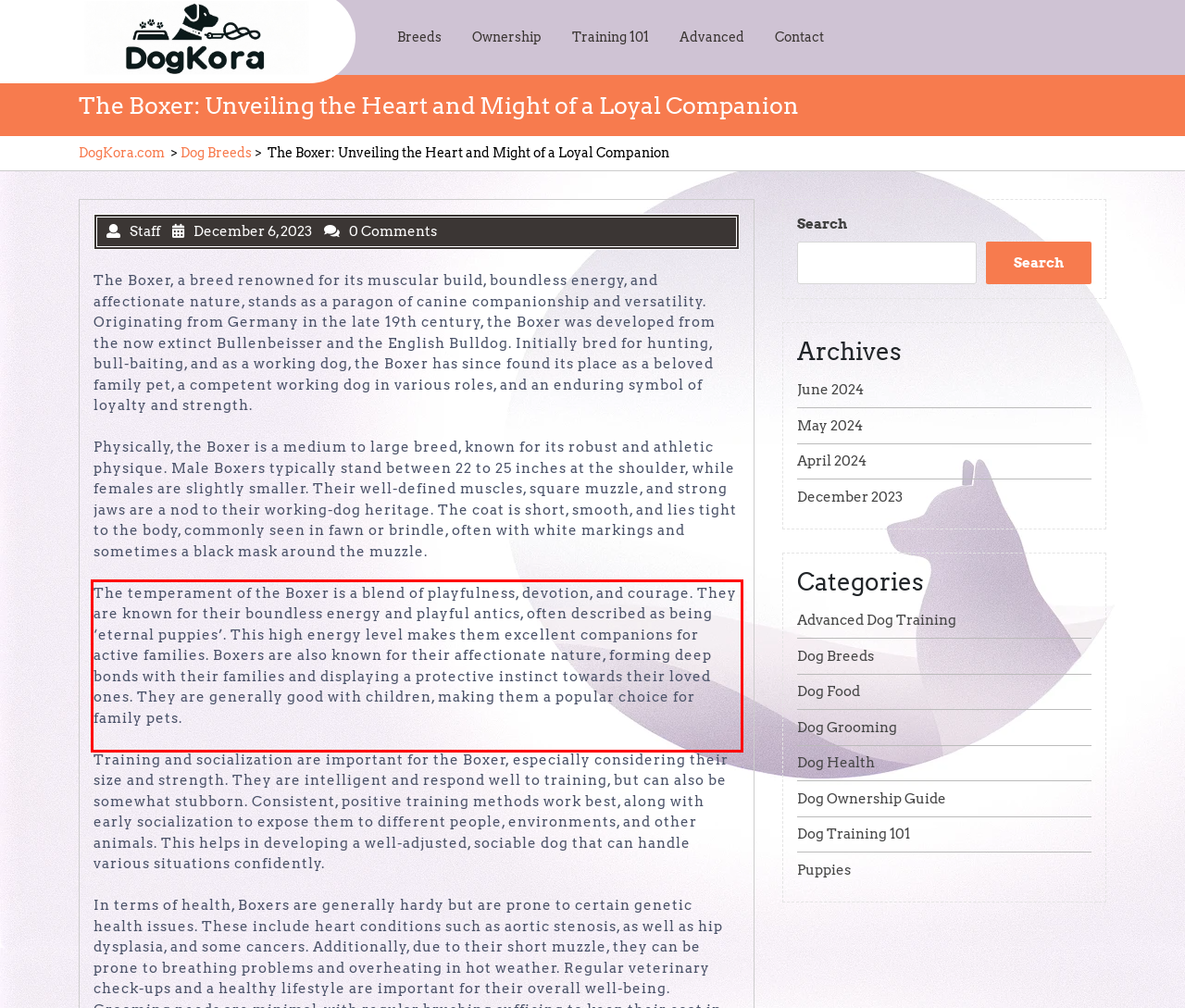You are presented with a screenshot containing a red rectangle. Extract the text found inside this red bounding box.

The temperament of the Boxer is a blend of playfulness, devotion, and courage. They are known for their boundless energy and playful antics, often described as being ‘eternal puppies’. This high energy level makes them excellent companions for active families. Boxers are also known for their affectionate nature, forming deep bonds with their families and displaying a protective instinct towards their loved ones. They are generally good with children, making them a popular choice for family pets.